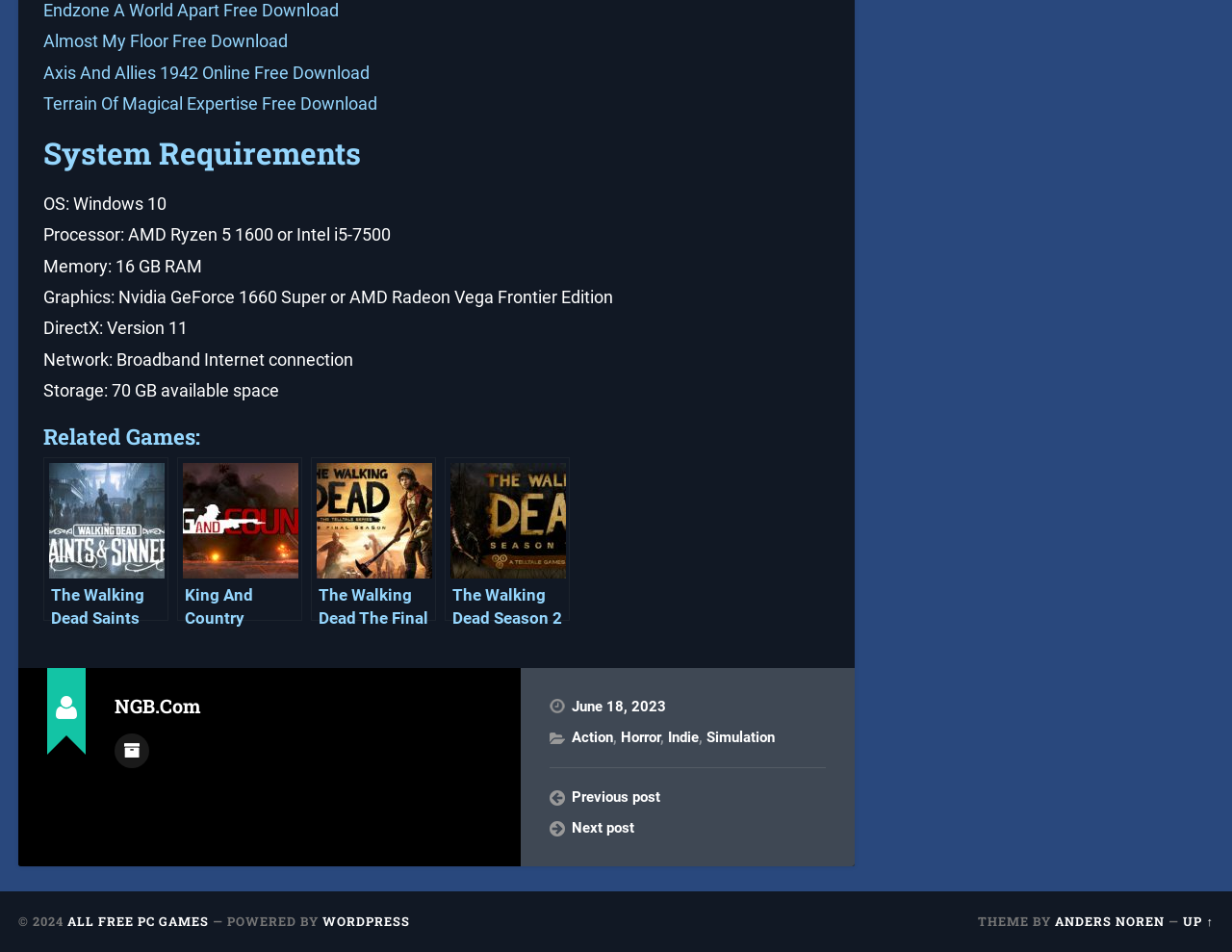Locate the bounding box coordinates for the element described below: "All Free PC Games". The coordinates must be four float values between 0 and 1, formatted as [left, top, right, bottom].

[0.055, 0.959, 0.17, 0.976]